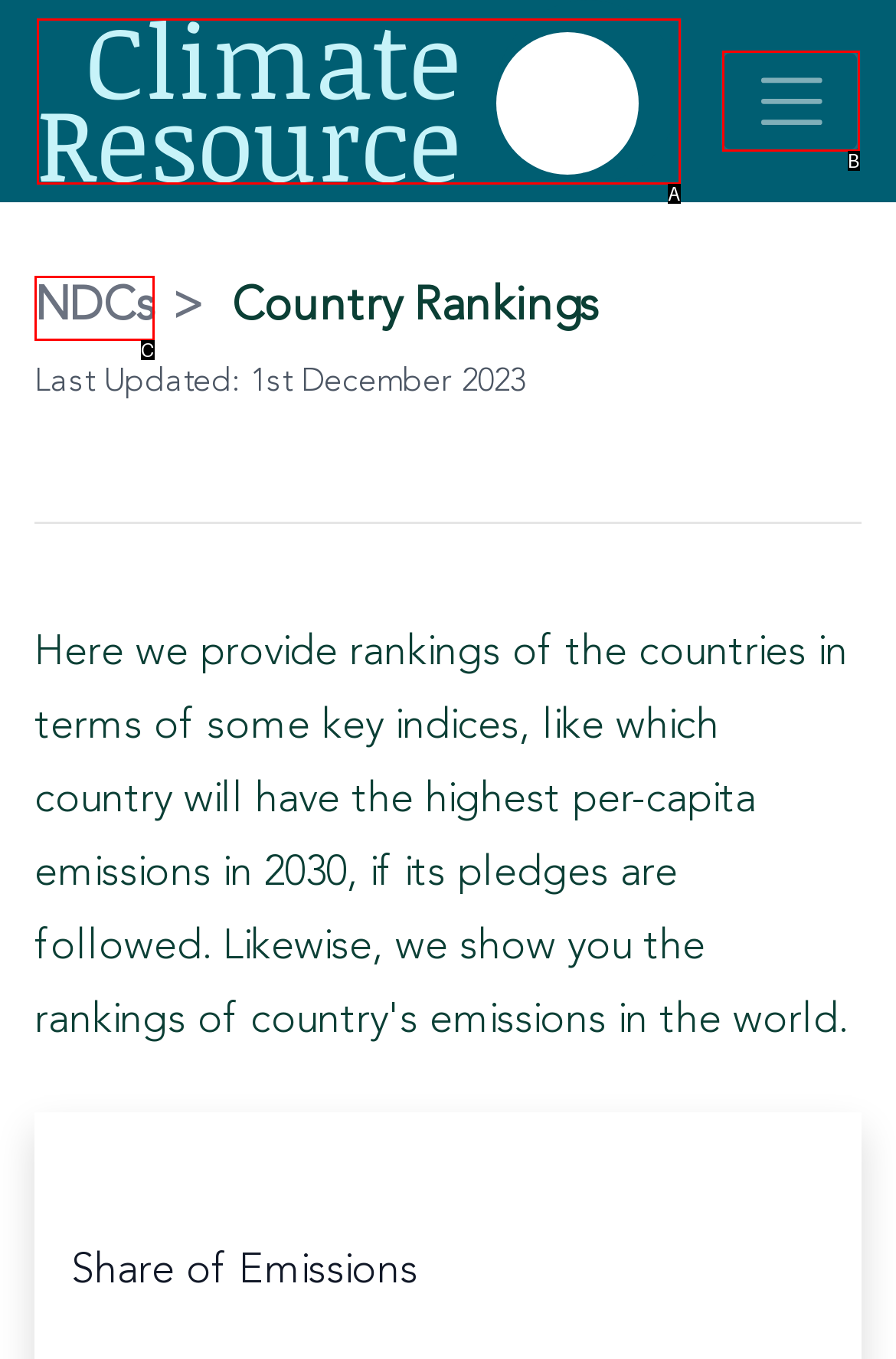Select the letter of the option that corresponds to: parent_node: Climate aria-label="Toggle navigation"
Provide the letter from the given options.

B